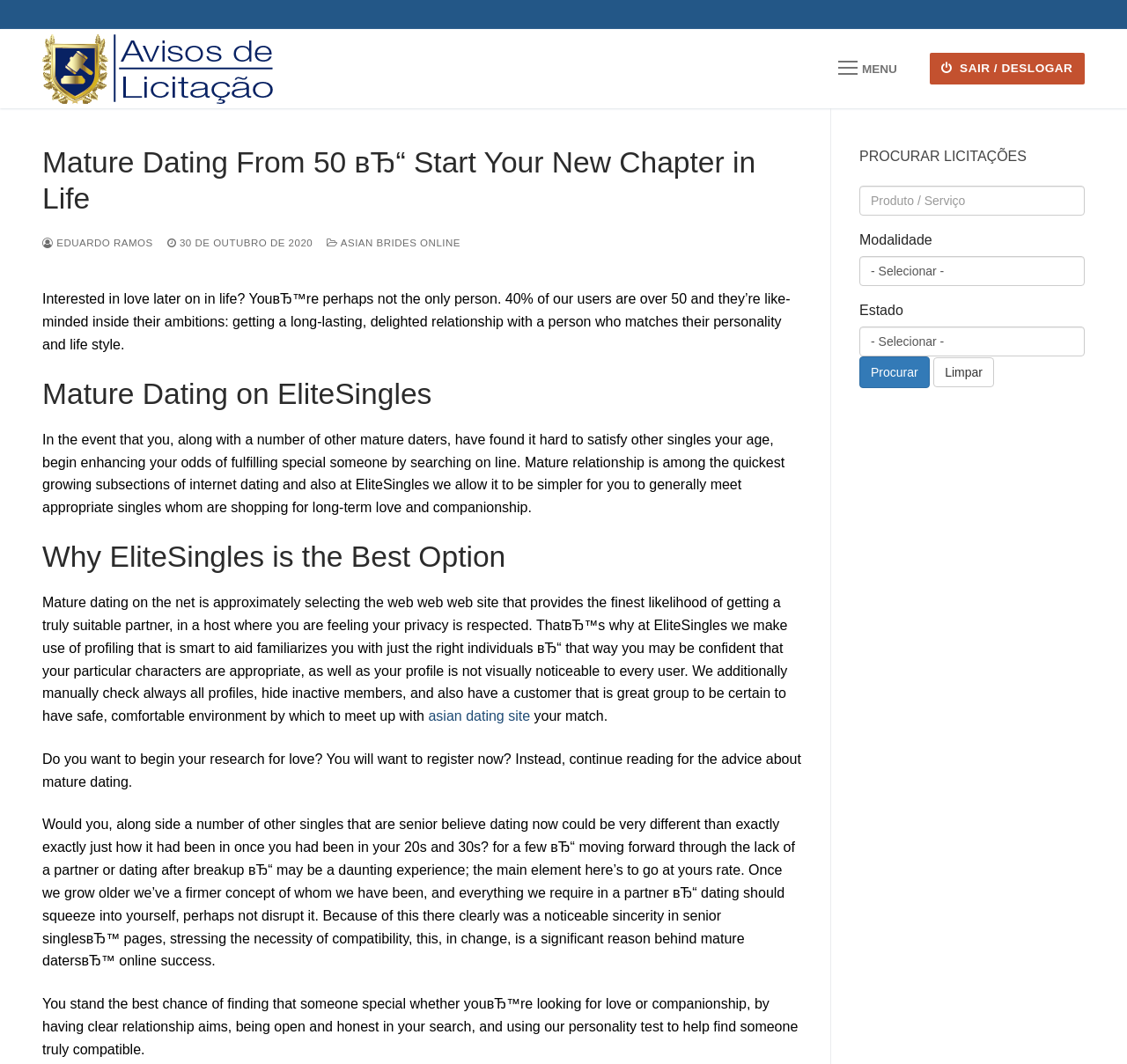Please mark the bounding box coordinates of the area that should be clicked to carry out the instruction: "Select a modalidade from the dropdown".

[0.762, 0.24, 0.962, 0.269]